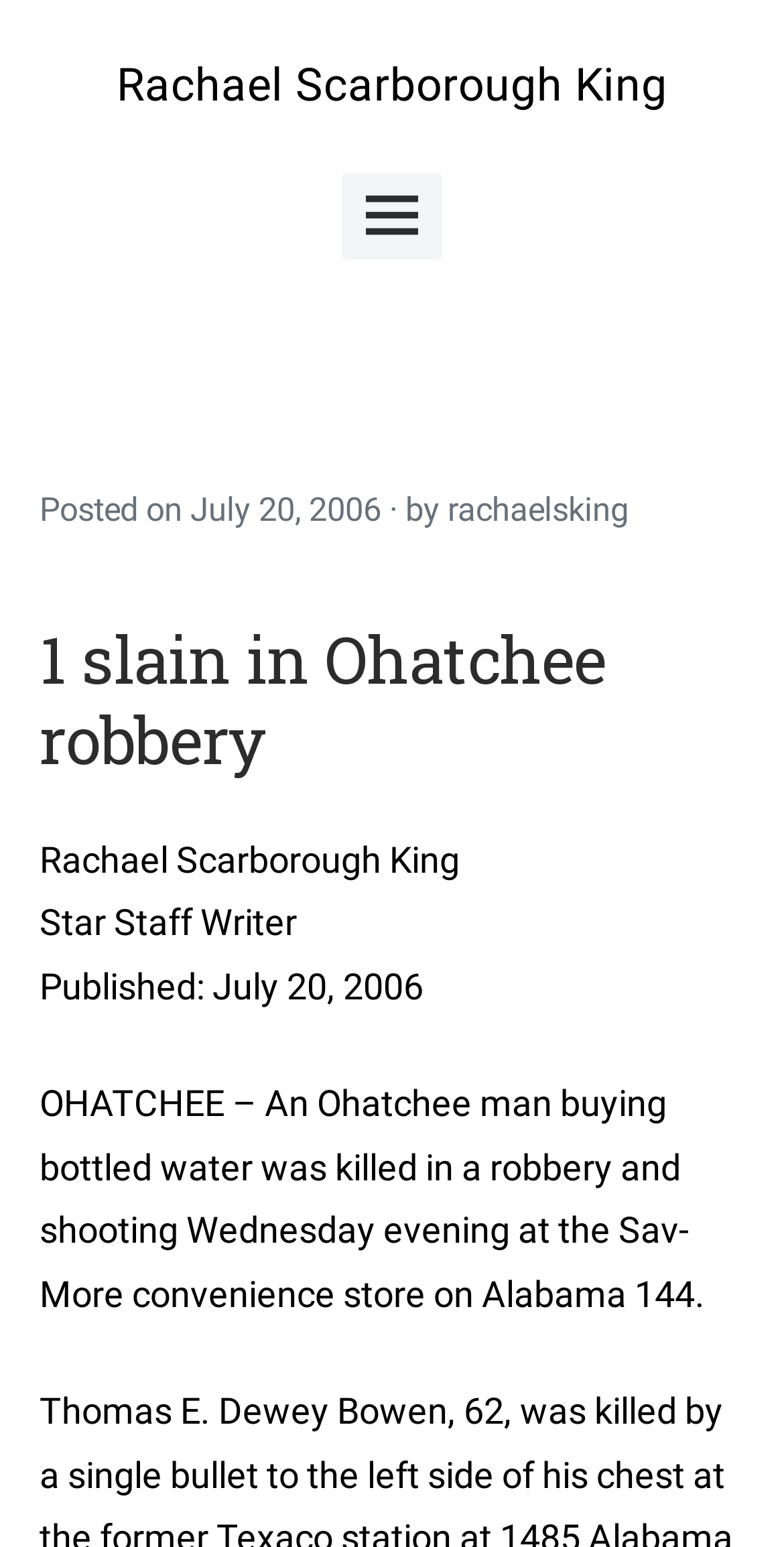What is the location of the Sav-More convenience store?
Answer the question with a detailed explanation, including all necessary information.

The location of the Sav-More convenience store can be found in the text 'at the Sav-More convenience store on Alabama 144' which is part of the main content of the article.